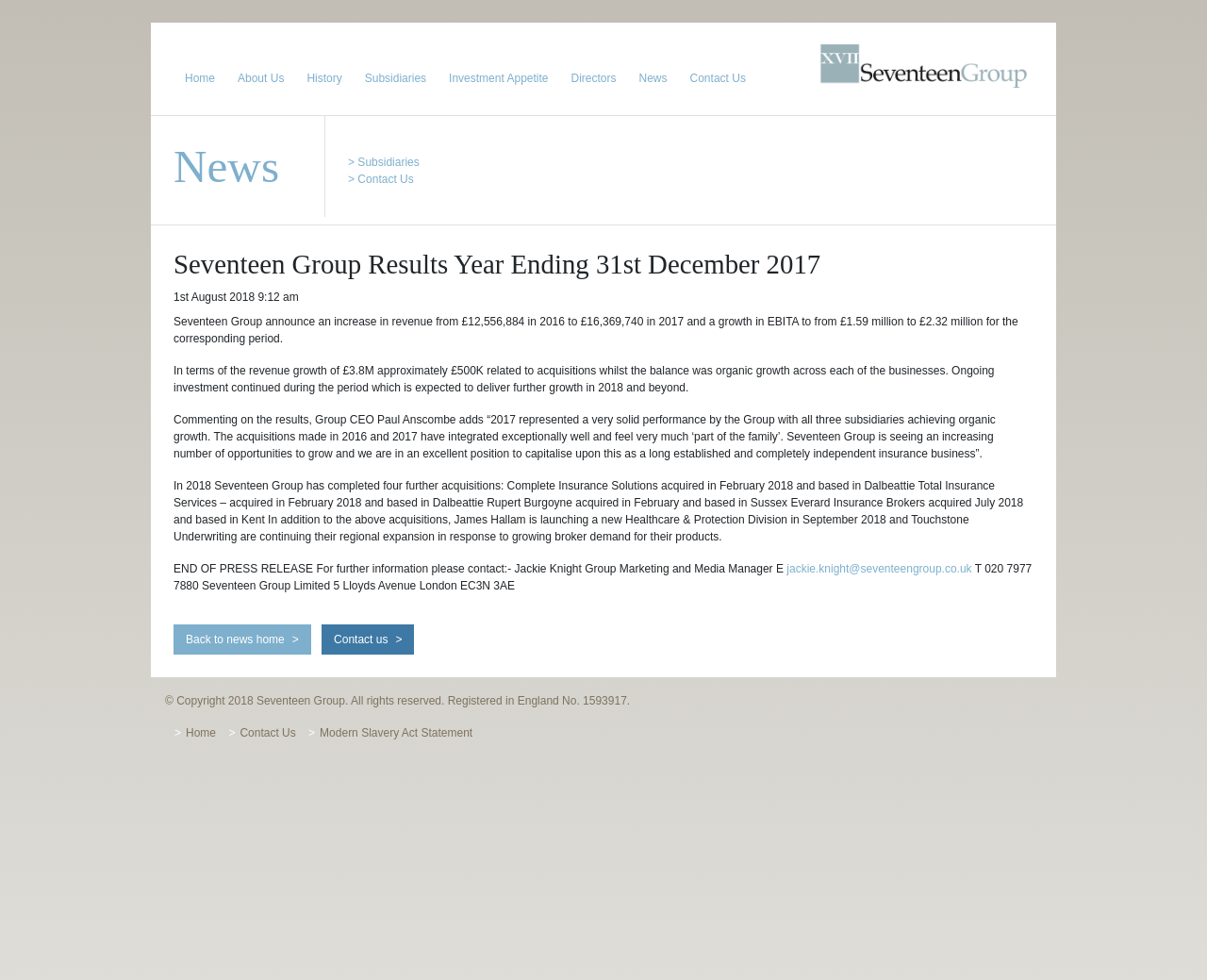Please identify the bounding box coordinates of the clickable area that will allow you to execute the instruction: "Contact Jackie Knight for further information".

[0.652, 0.573, 0.805, 0.587]